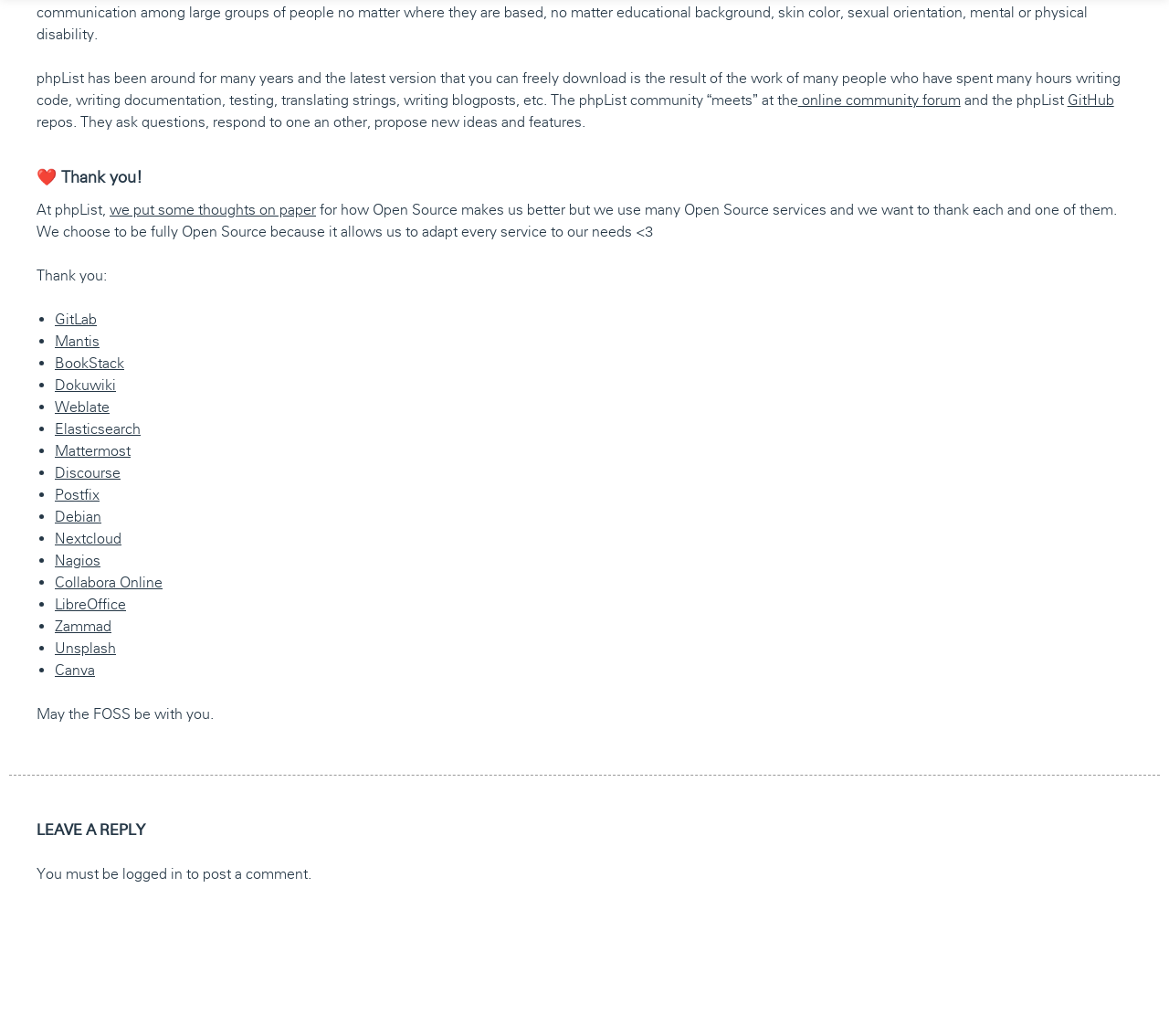Where can phpList community members ask questions?
Give a one-word or short-phrase answer derived from the screenshot.

Online community forum